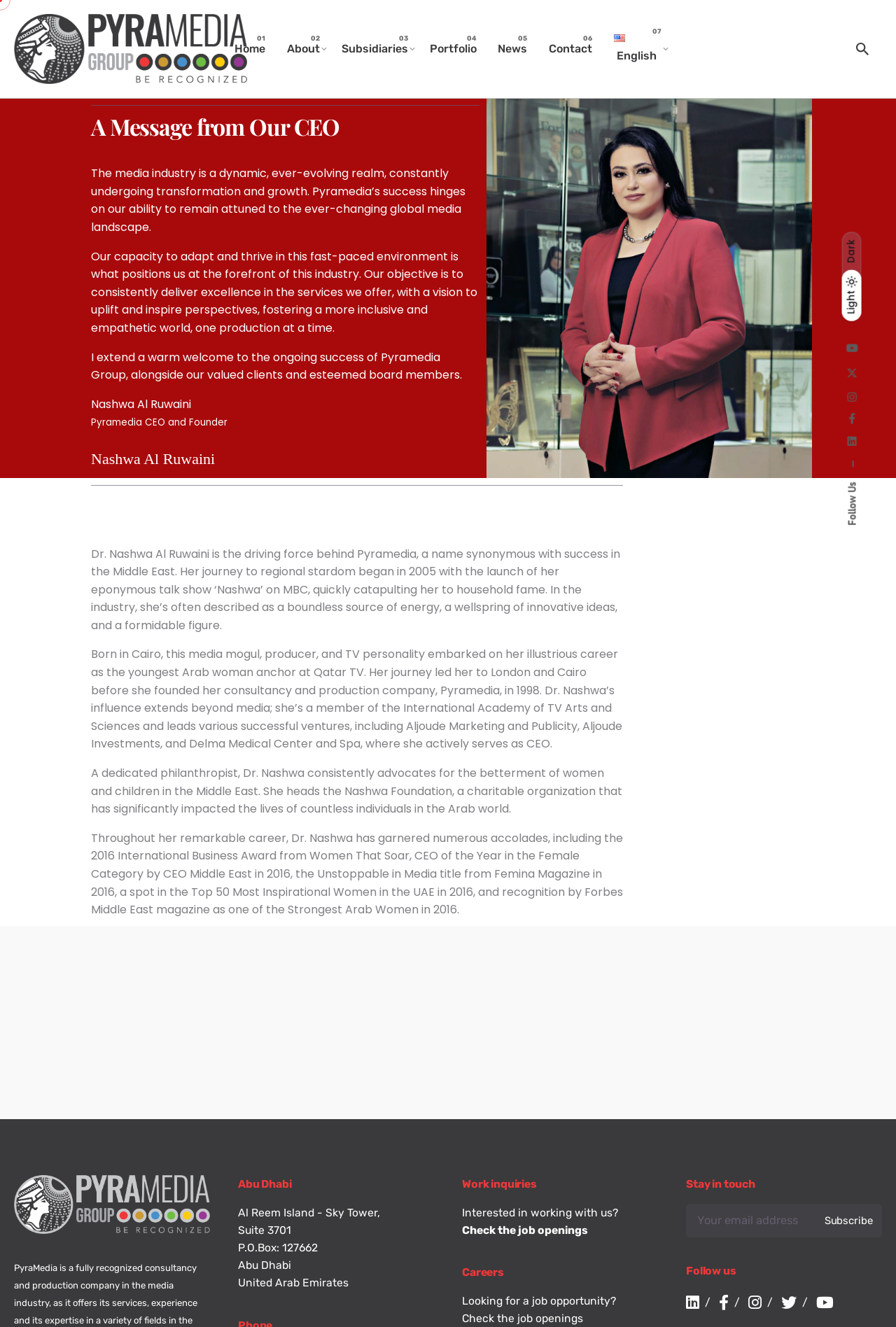Identify the bounding box for the UI element specified in this description: "parent_node: /". The coordinates must be four float numbers between 0 and 1, formatted as [left, top, right, bottom].

[0.835, 0.973, 0.85, 0.991]